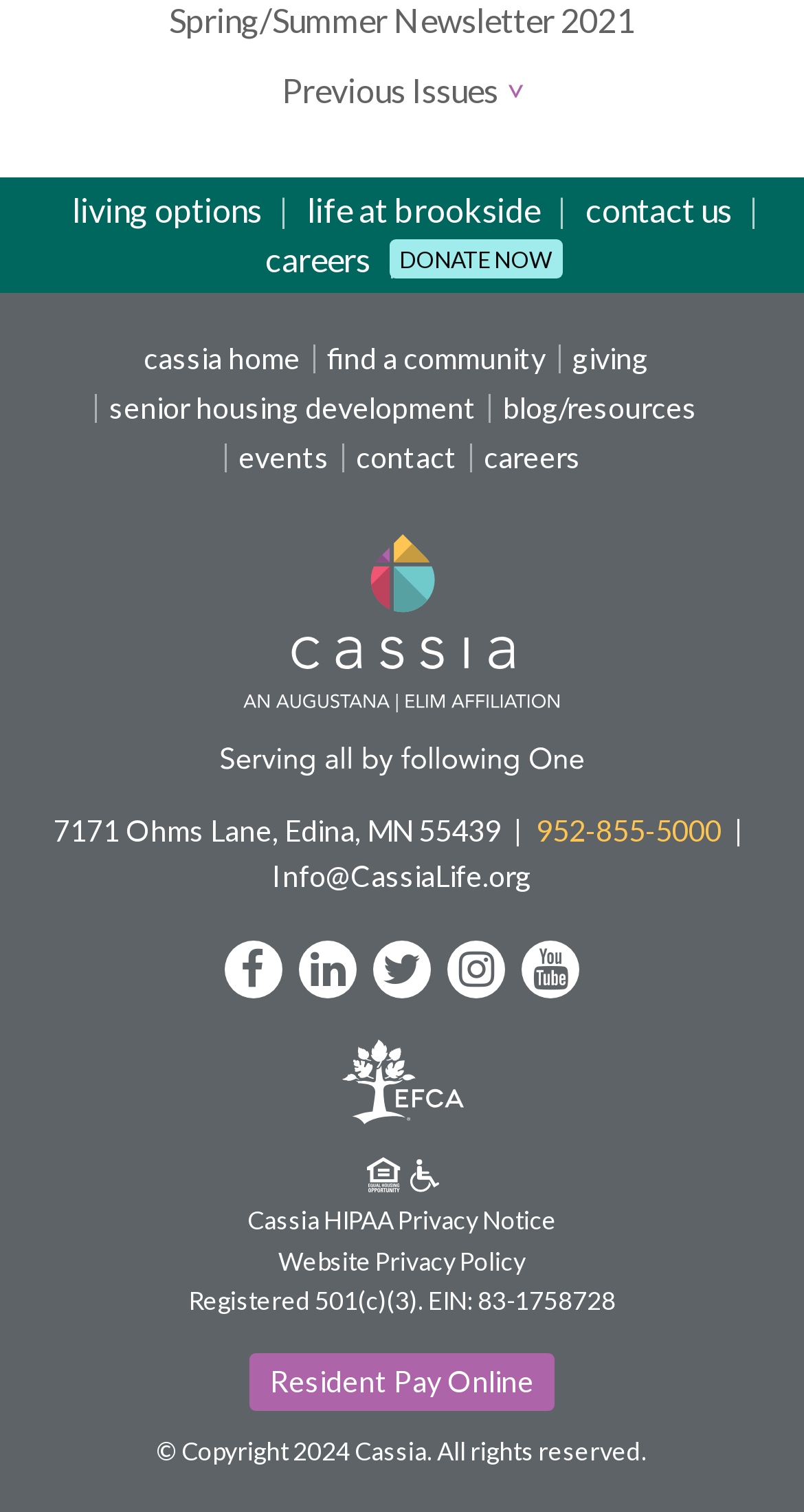Answer the question with a single word or phrase: 
What is the address of the organization?

7171 Ohms Lane, Edina, MN 55439